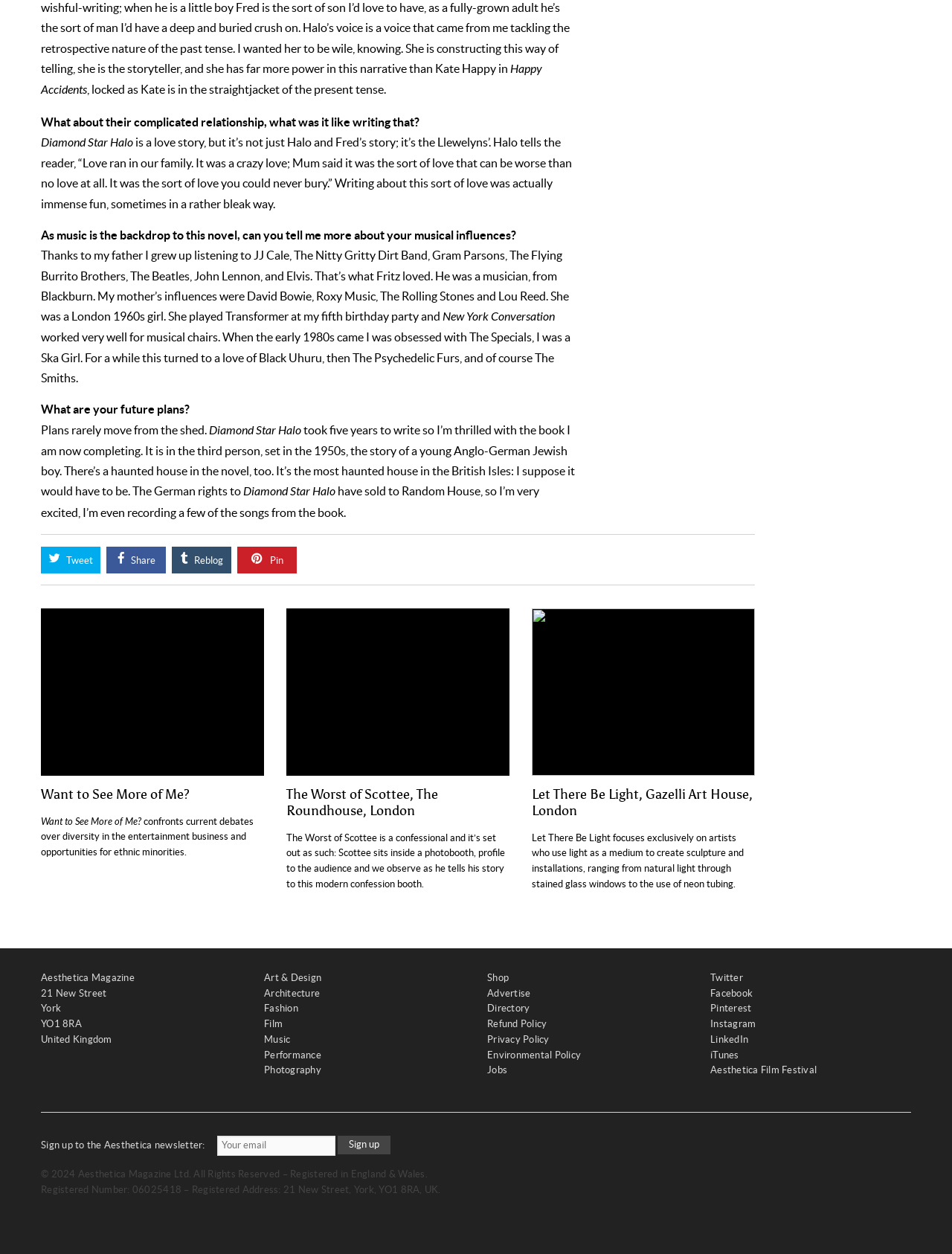Determine the bounding box coordinates of the clickable element necessary to fulfill the instruction: "Reblog". Provide the coordinates as four float numbers within the 0 to 1 range, i.e., [left, top, right, bottom].

[0.18, 0.436, 0.243, 0.457]